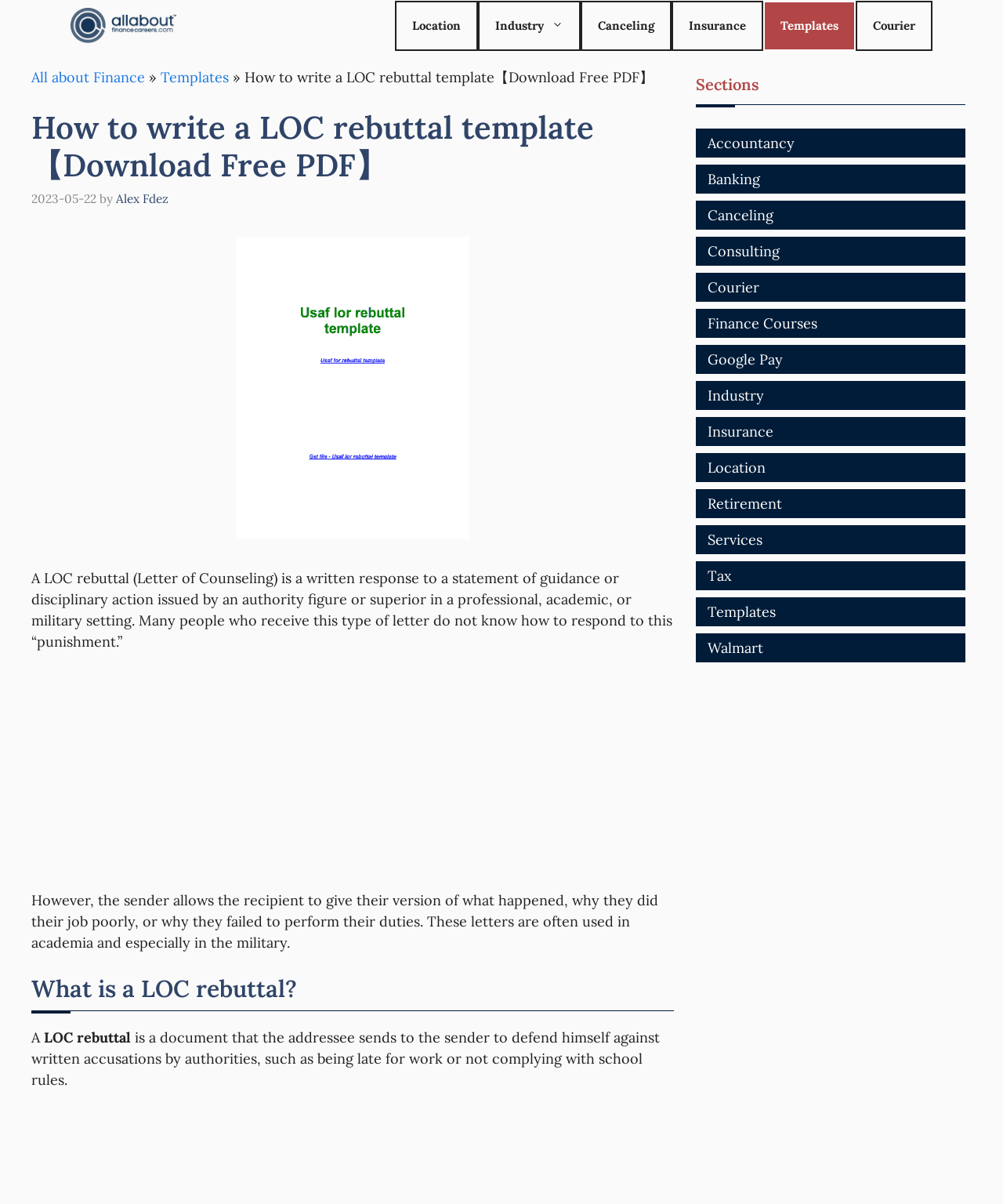Please specify the bounding box coordinates of the area that should be clicked to accomplish the following instruction: "Click on the 'Industry' link". The coordinates should consist of four float numbers between 0 and 1, i.e., [left, top, right, bottom].

[0.477, 0.0, 0.579, 0.042]